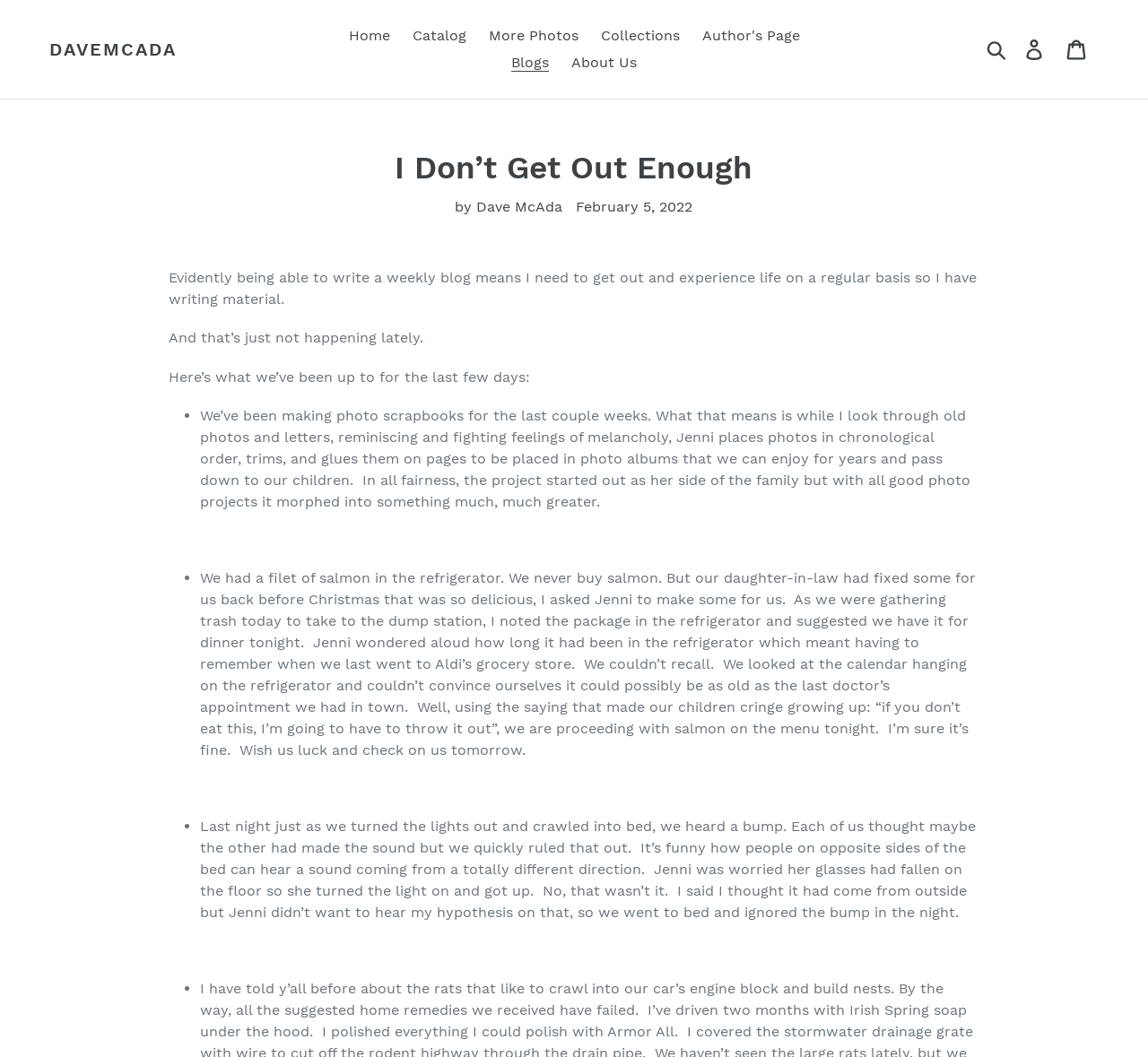Produce a meticulous description of the webpage.

The webpage appears to be a personal blog written by Dave McAda. At the top, there is a navigation menu with links to "Home", "Catalog", "More Photos", "Collections", "Author's Page", "Blogs", and "About Us". On the right side of the navigation menu, there are buttons for "Search", "Log in", and "Cart".

Below the navigation menu, the blog post title "I Don’t Get Out Enough" is displayed prominently, followed by the author's name "by Dave McAda" and the date "February 5, 2022".

The blog post itself is divided into several sections, each marked by a bullet point. The first section talks about the author's struggle to find writing material due to a lack of experiences. The second section describes a project where the author and his wife, Jenni, are creating photo scrapbooks. The third section tells the story of how they decided to cook a filet of salmon that had been in the refrigerator for an unknown amount of time. The fourth section recounts a mysterious bumping sound they heard in the night, which they were unable to identify.

Throughout the blog post, the text is arranged in a clear and readable format, with ample spacing between sections and bullet points. There are no images on the page.